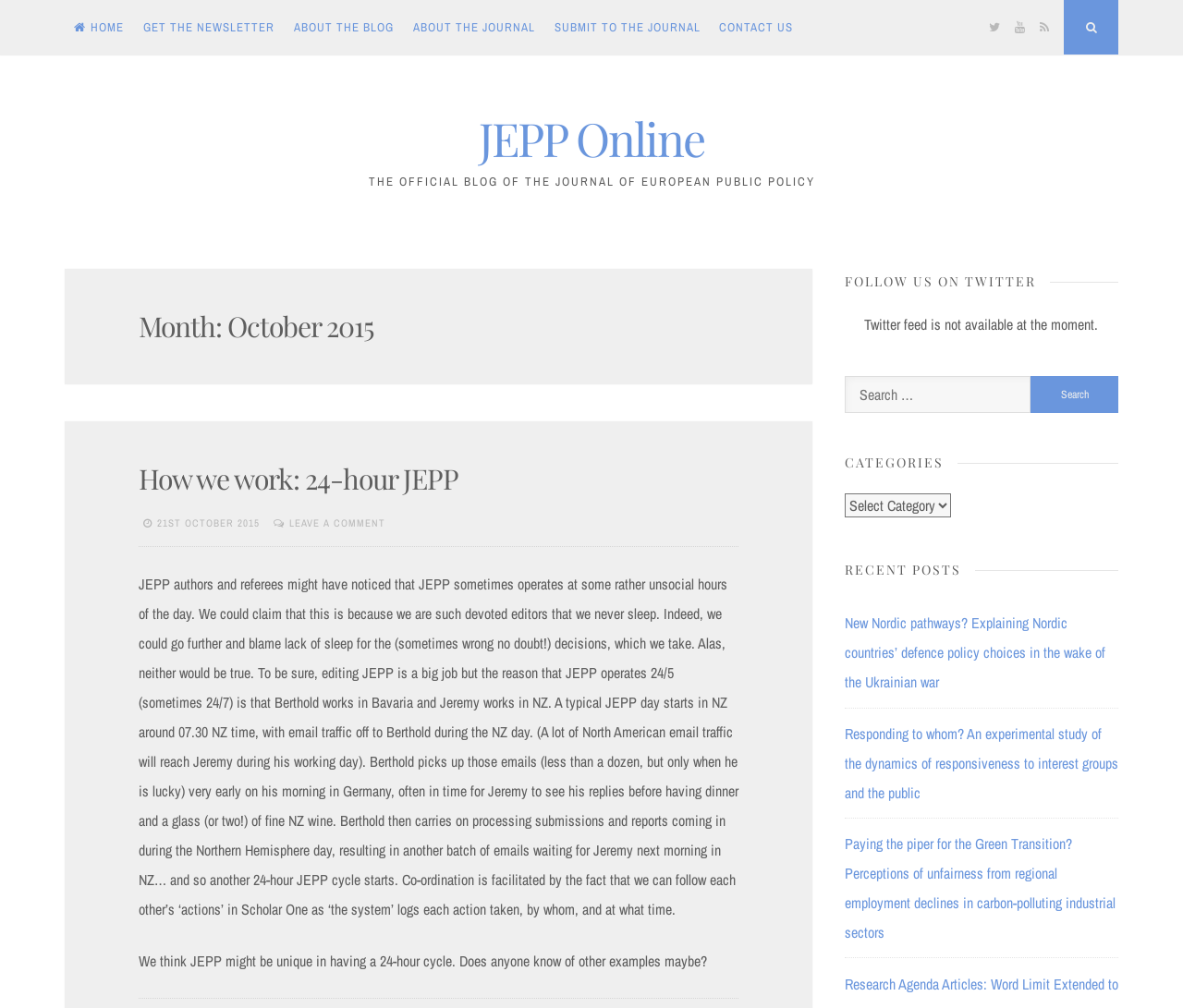Using the webpage screenshot and the element description How we work: 24-hour JEPP, determine the bounding box coordinates. Specify the coordinates in the format (top-left x, top-left y, bottom-right x, bottom-right y) with values ranging from 0 to 1.

[0.117, 0.457, 0.388, 0.493]